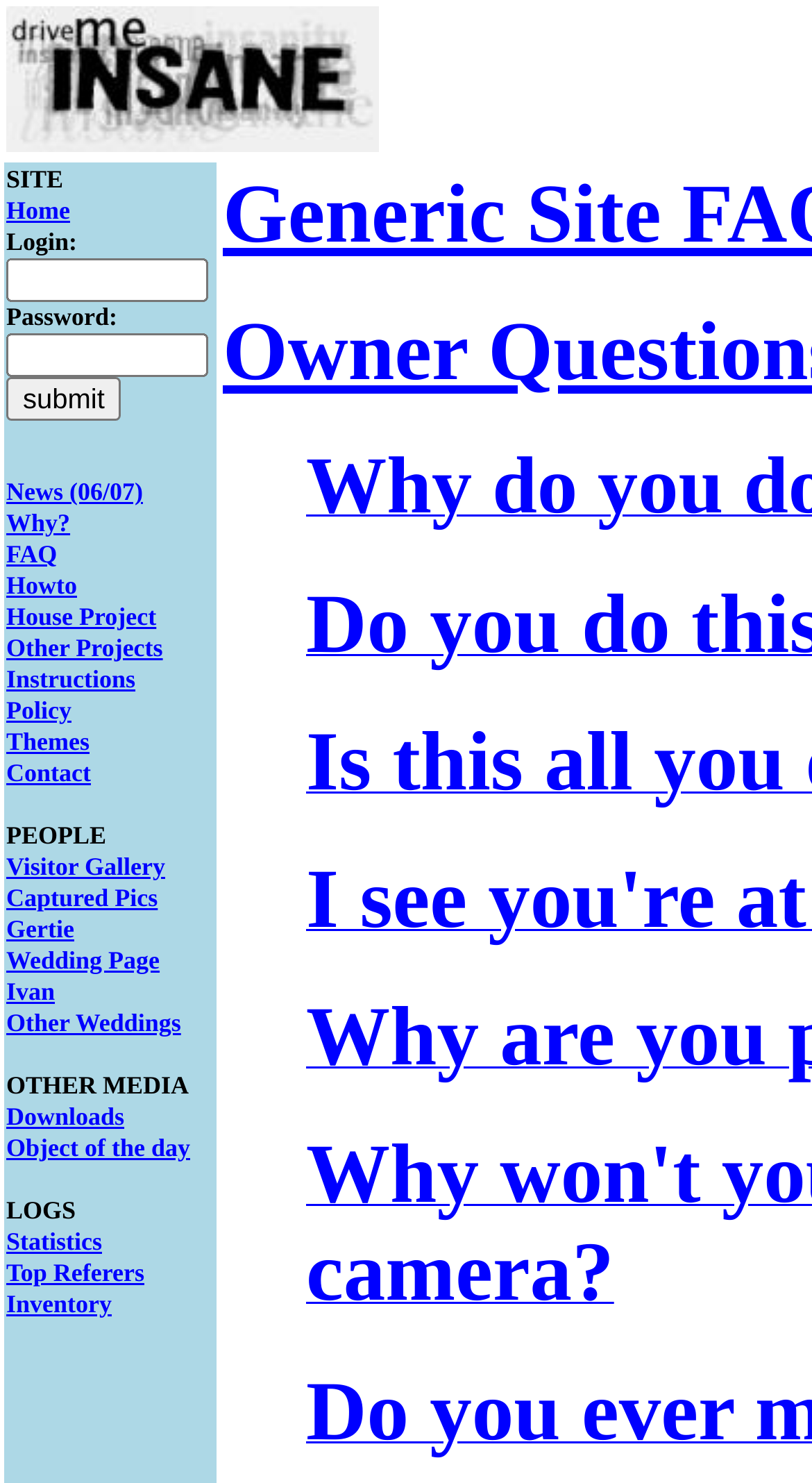Highlight the bounding box coordinates of the element you need to click to perform the following instruction: "contact us."

[0.008, 0.511, 0.112, 0.531]